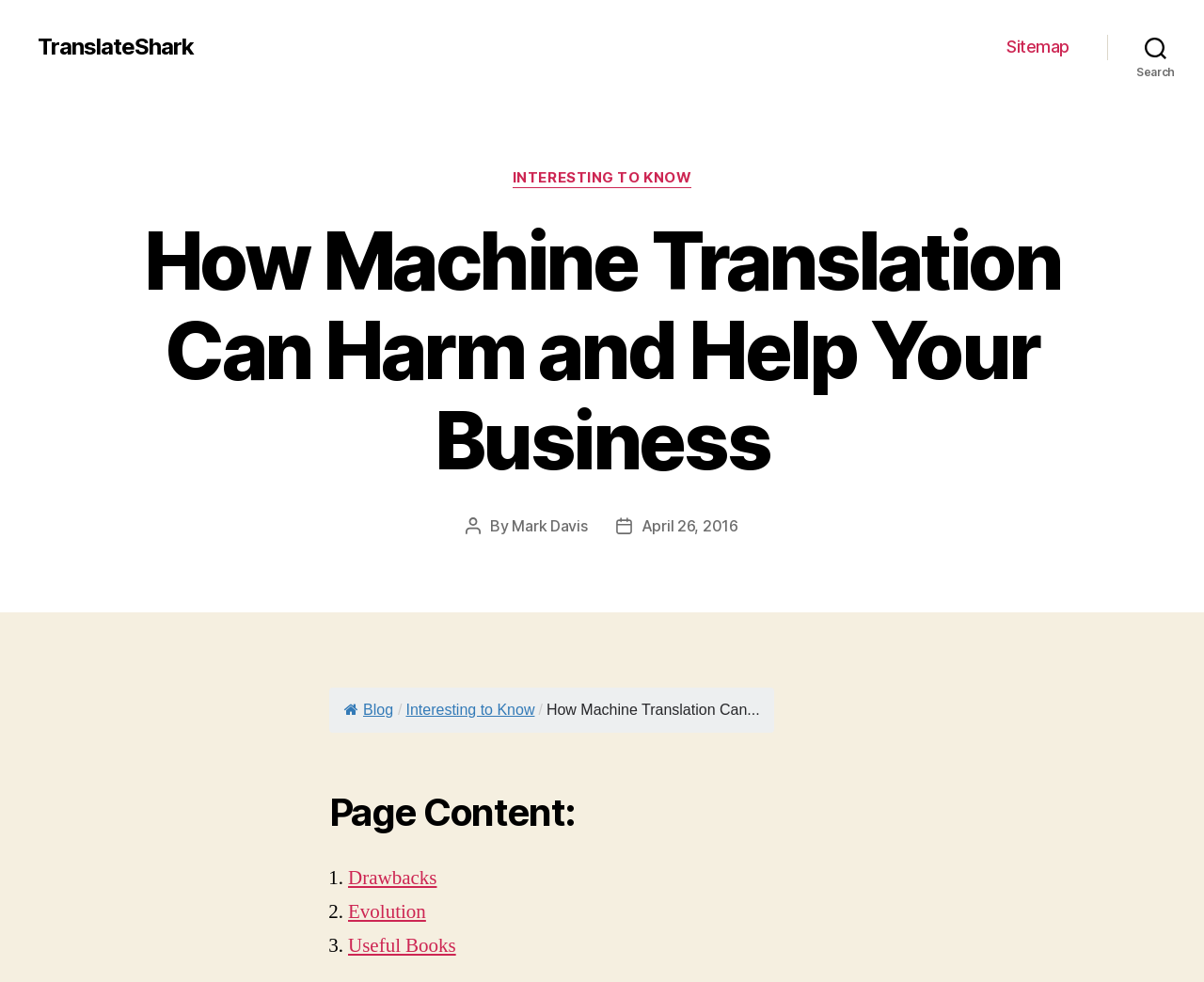Identify the bounding box coordinates of the region that should be clicked to execute the following instruction: "go to sitemap".

[0.836, 0.038, 0.888, 0.058]